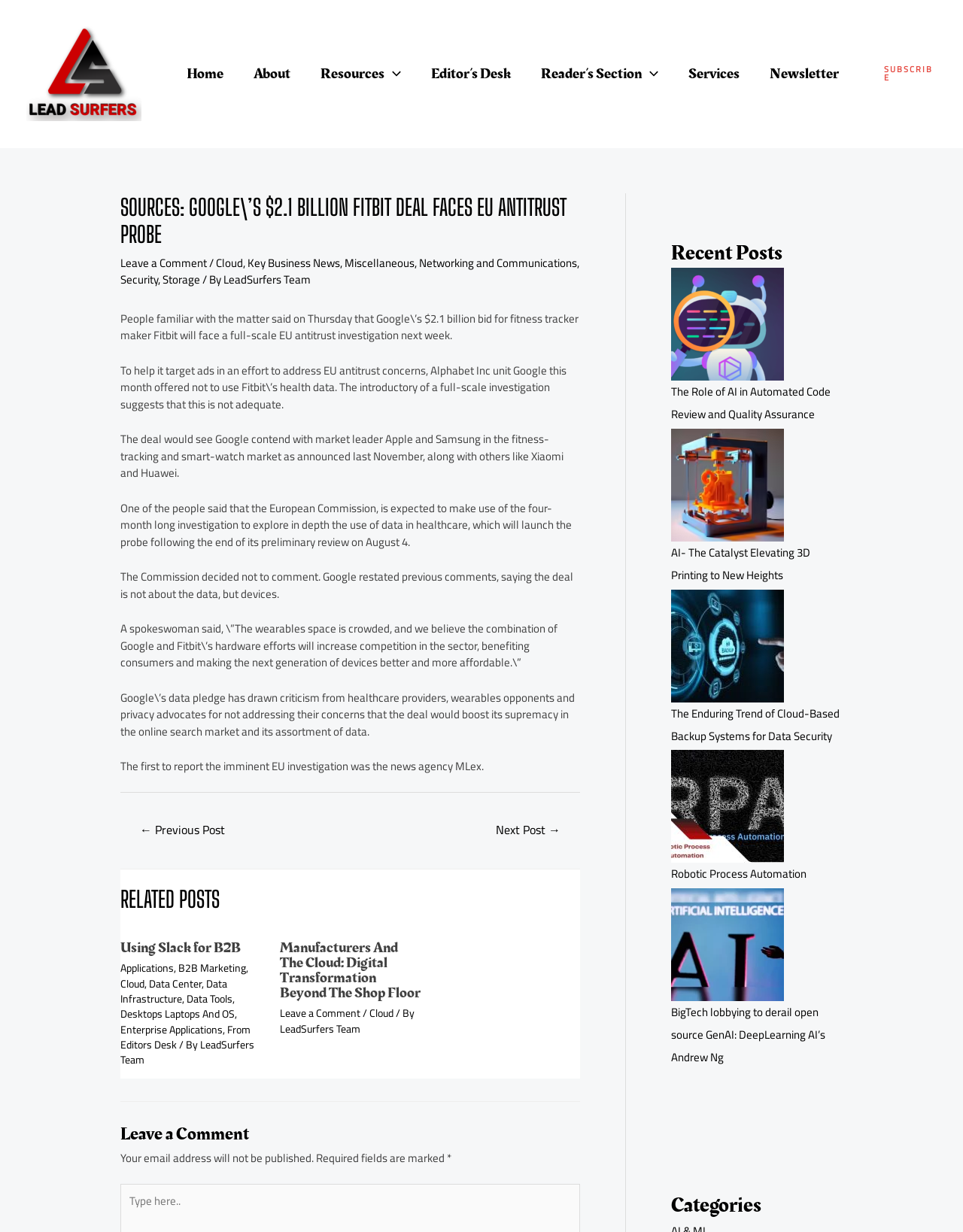Determine the bounding box coordinates of the clickable element to complete this instruction: "Read the article 'Manufacturers And The Cloud: Digital Transformation Beyond The Shop Floor'". Provide the coordinates in the format of four float numbers between 0 and 1, [left, top, right, bottom].

[0.291, 0.763, 0.437, 0.812]